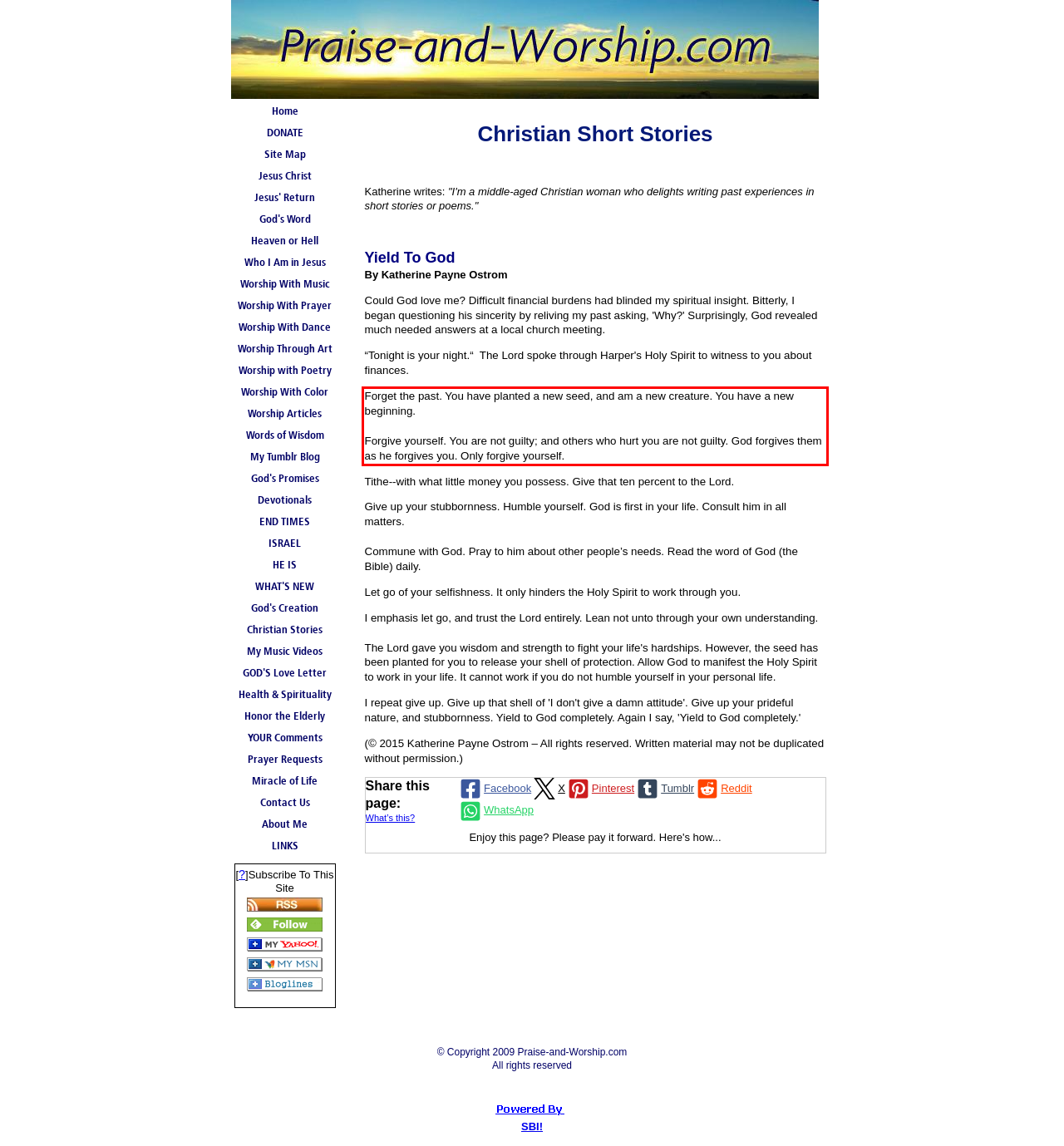You have a screenshot of a webpage, and there is a red bounding box around a UI element. Utilize OCR to extract the text within this red bounding box.

Forget the past. You have planted a new seed, and am a new creature. You have a new beginning. Forgive yourself. You are not guilty; and others who hurt you are not guilty. God forgives them as he forgives you. Only forgive yourself.